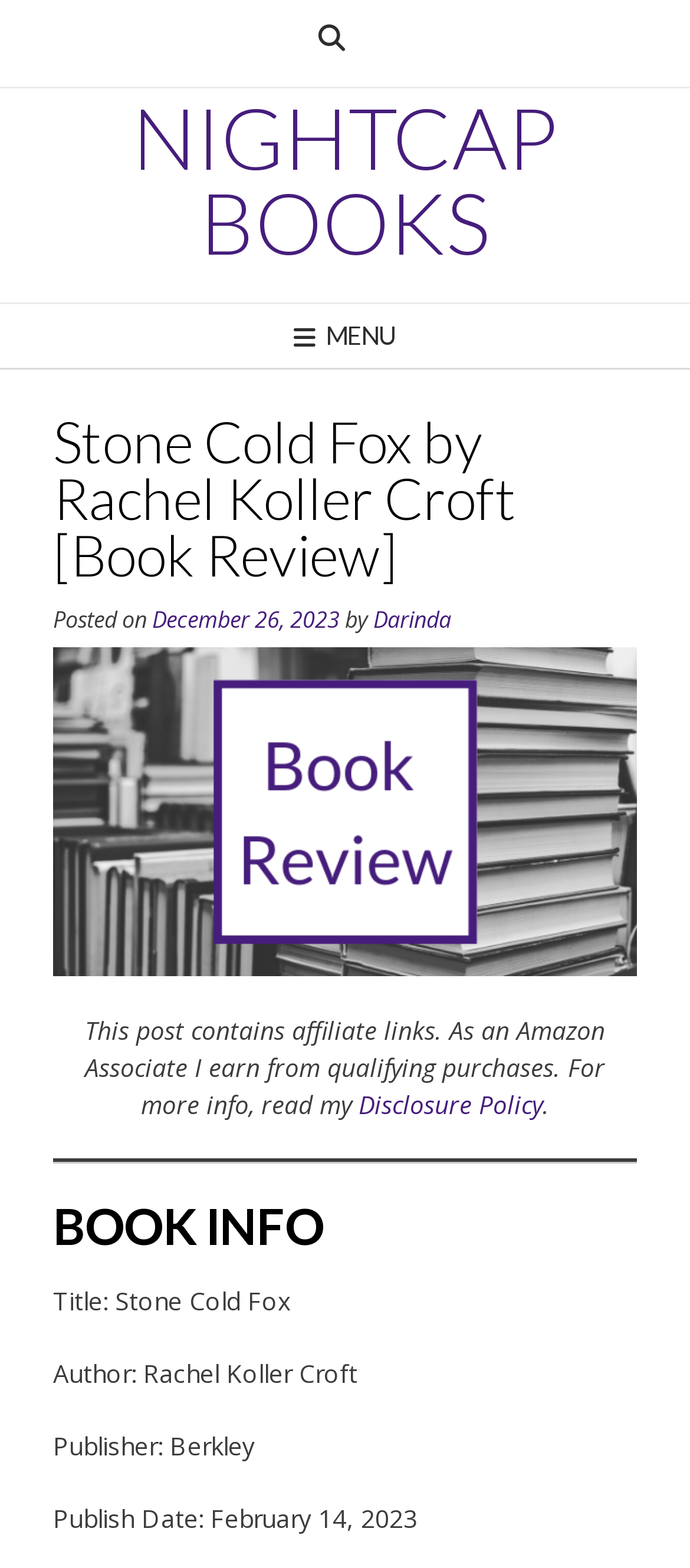Locate the bounding box coordinates of the UI element described by: "Darinda". Provide the coordinates as four float numbers between 0 and 1, formatted as [left, top, right, bottom].

[0.541, 0.386, 0.654, 0.405]